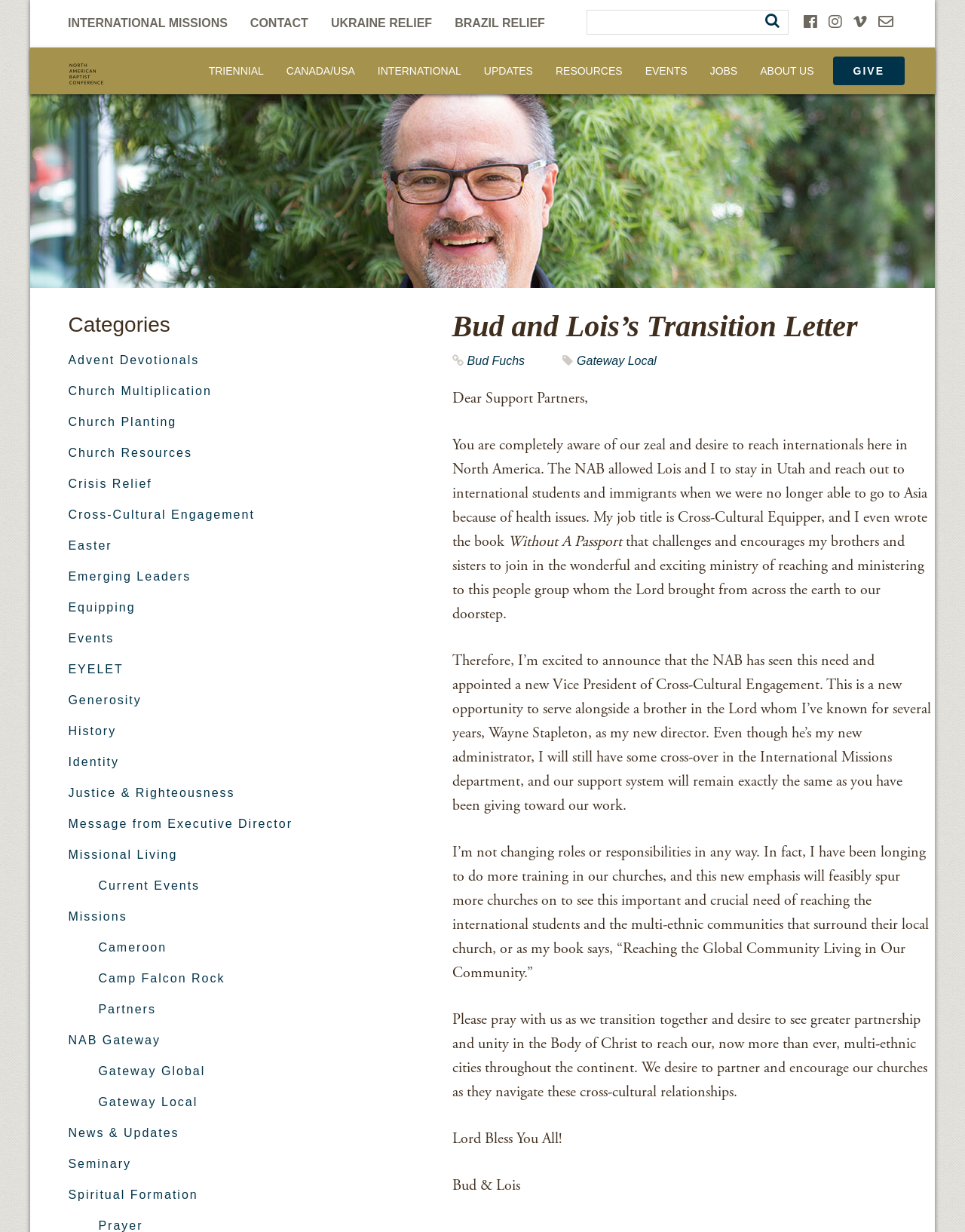Please provide the bounding box coordinates for the element that needs to be clicked to perform the following instruction: "Click on the 'TRIENNIAL' link". The coordinates should be given as four float numbers between 0 and 1, i.e., [left, top, right, bottom].

[0.204, 0.038, 0.285, 0.076]